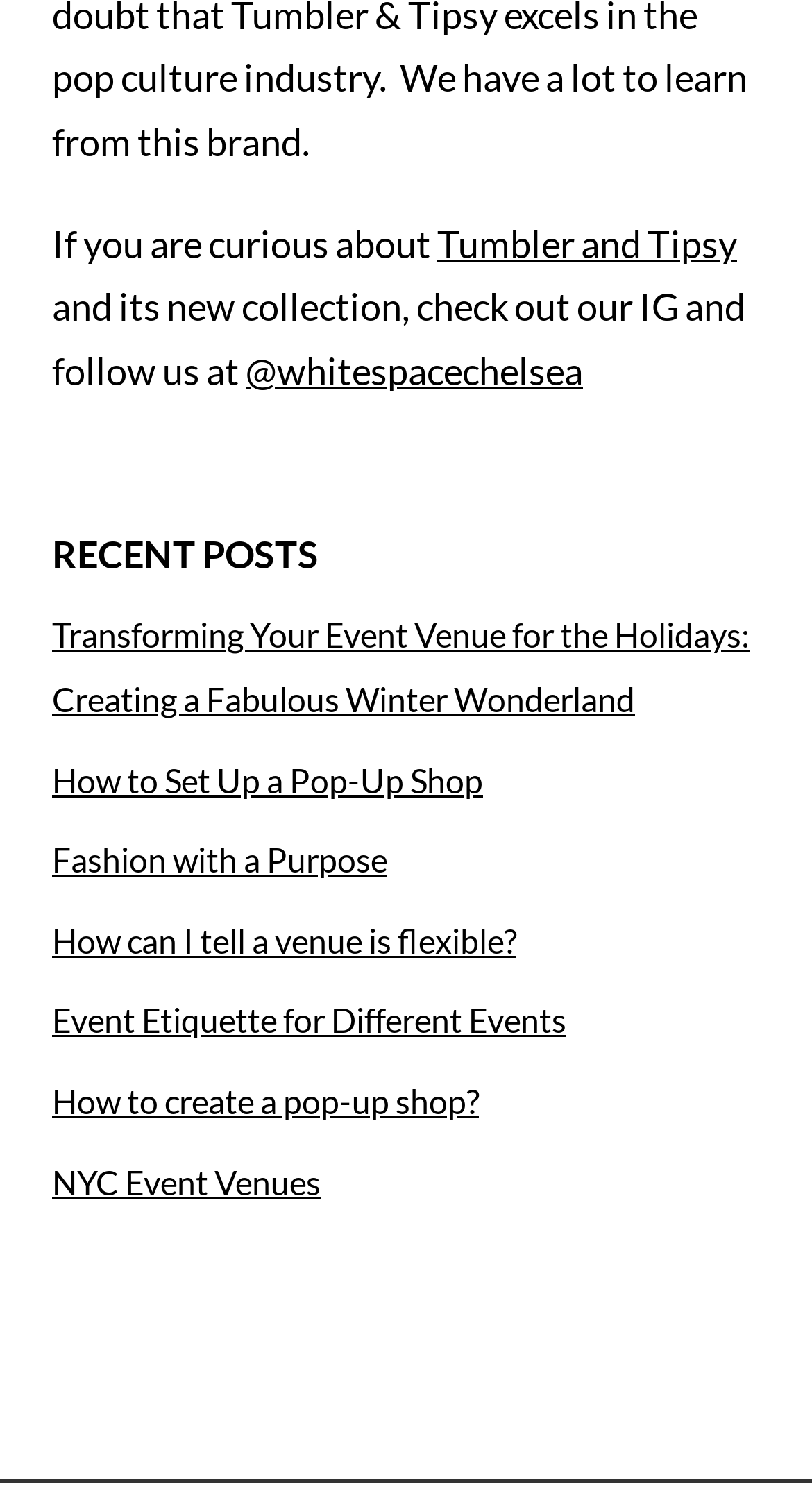Consider the image and give a detailed and elaborate answer to the question: 
What is the first recent post about?

The first link under 'RECENT POSTS' is 'Transforming Your Event Venue for the Holidays: Creating a Fabulous Winter Wonderland', which suggests that the first recent post is about transforming an event venue for the holidays.